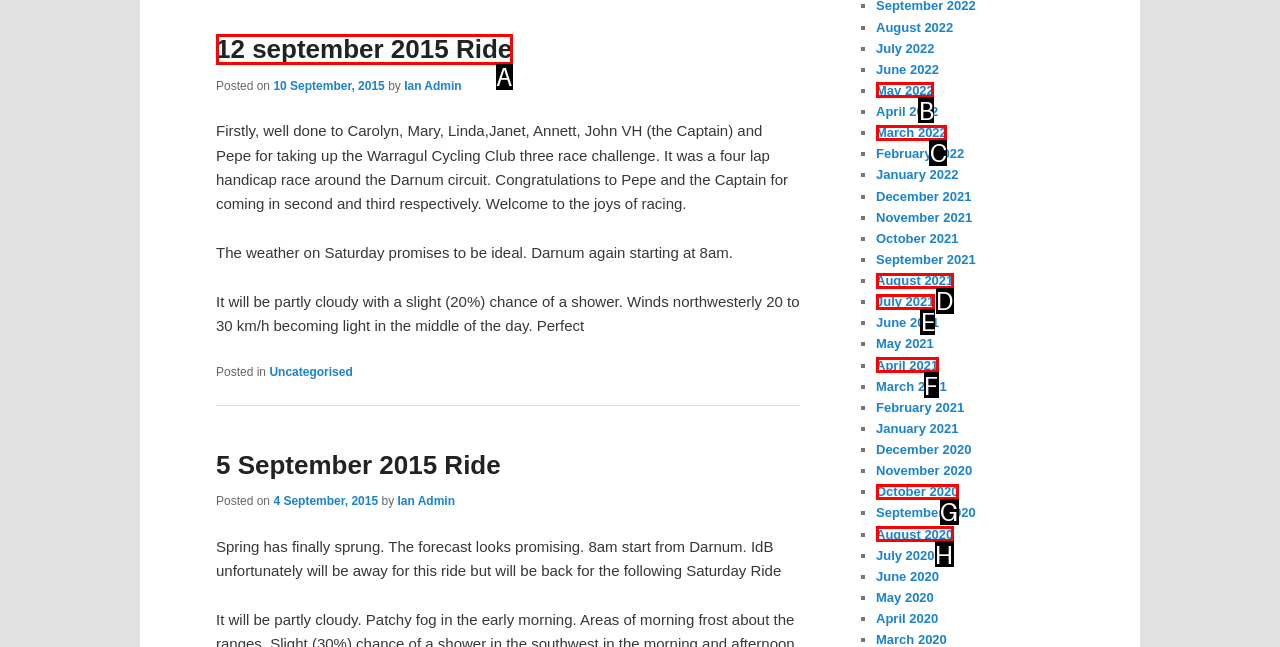Find the HTML element that matches the description provided: empower: abilities
Answer using the corresponding option letter.

None